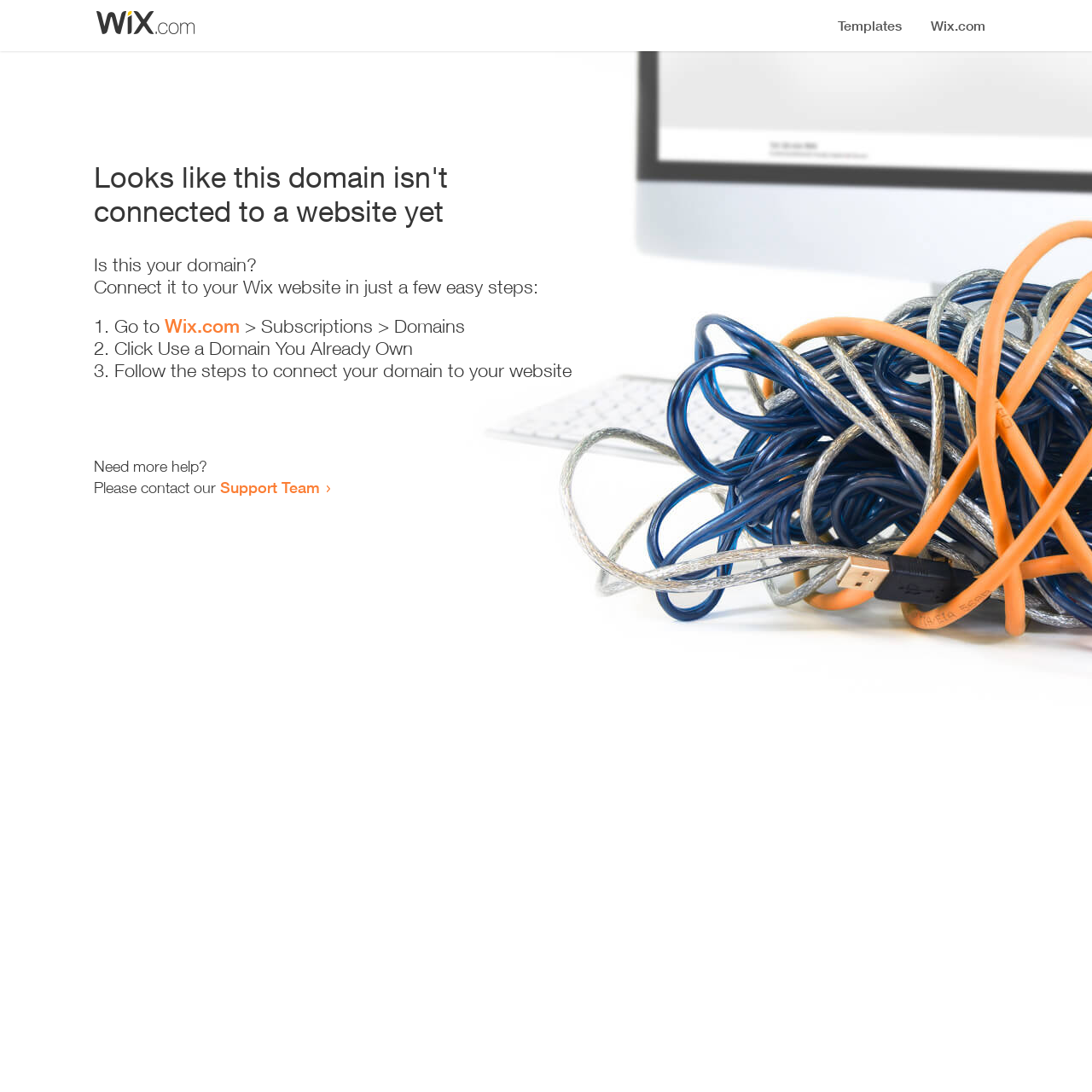What is the current status of the domain?
Provide a fully detailed and comprehensive answer to the question.

The webpage displays a heading that says 'Looks like this domain isn't connected to a website yet', indicating that the domain is not currently connected to a website.